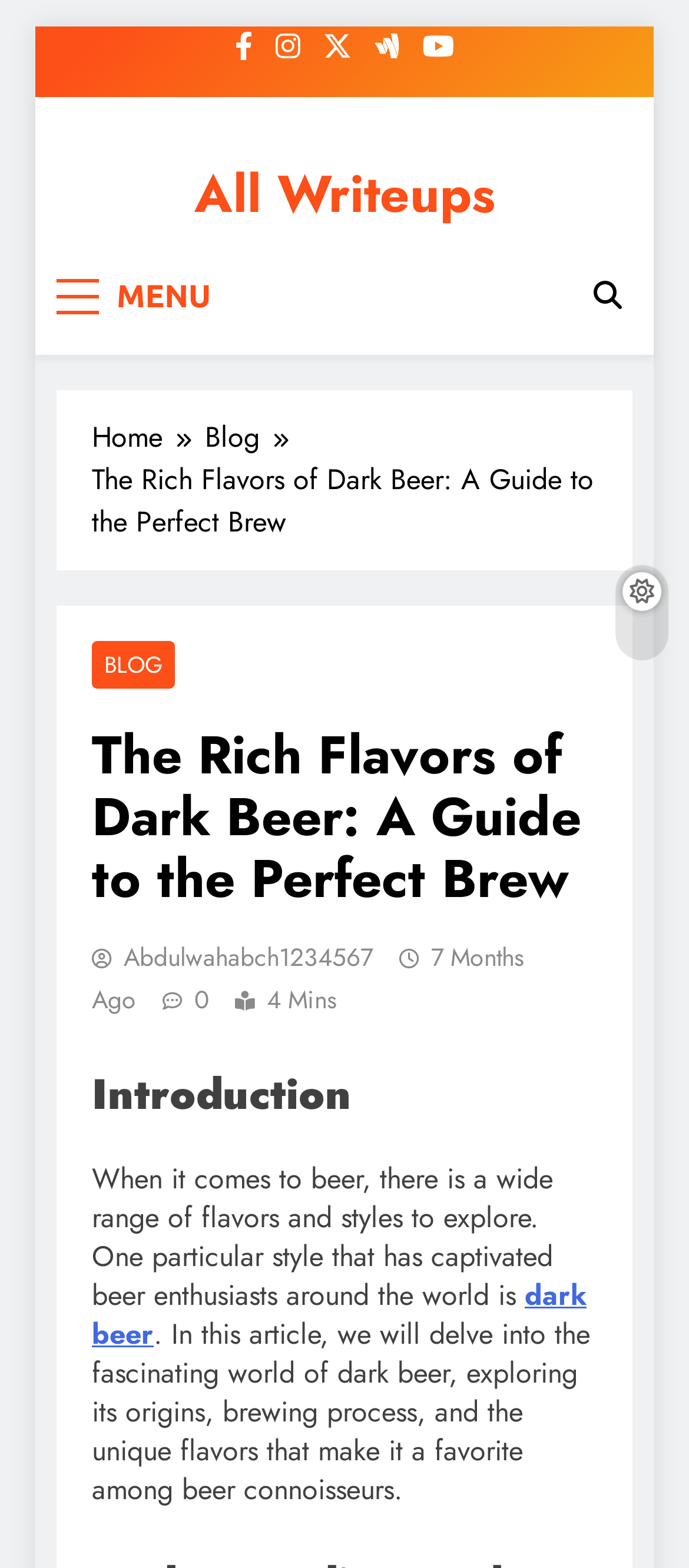Given the description Menu, predict the bounding box coordinates of the UI element. Ensure the coordinates are in the format (top-left x, top-left y, bottom-right x, bottom-right y) and all values are between 0 and 1.

[0.082, 0.169, 0.327, 0.209]